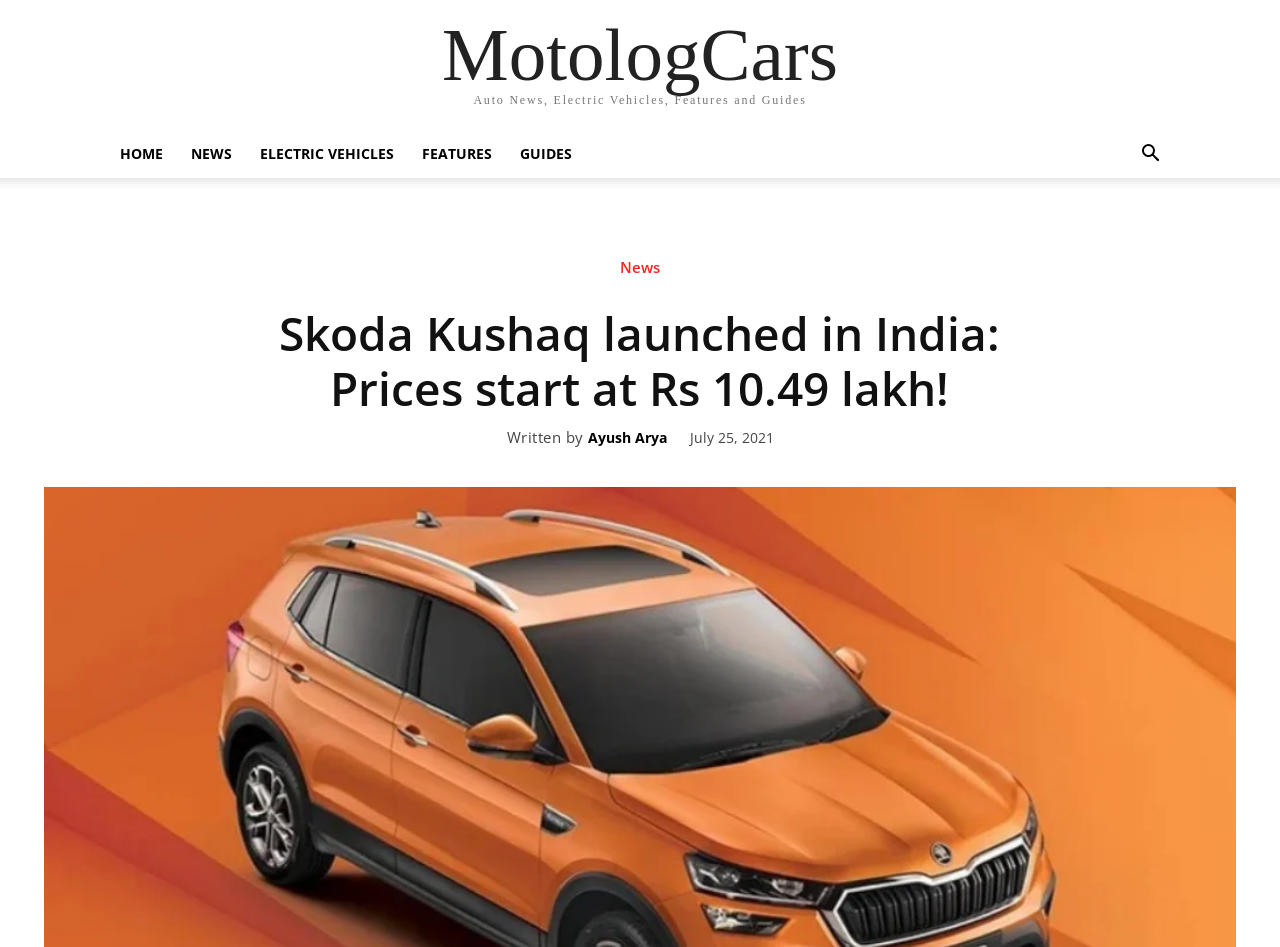Determine the bounding box coordinates of the clickable region to follow the instruction: "go to home page".

[0.083, 0.137, 0.138, 0.188]